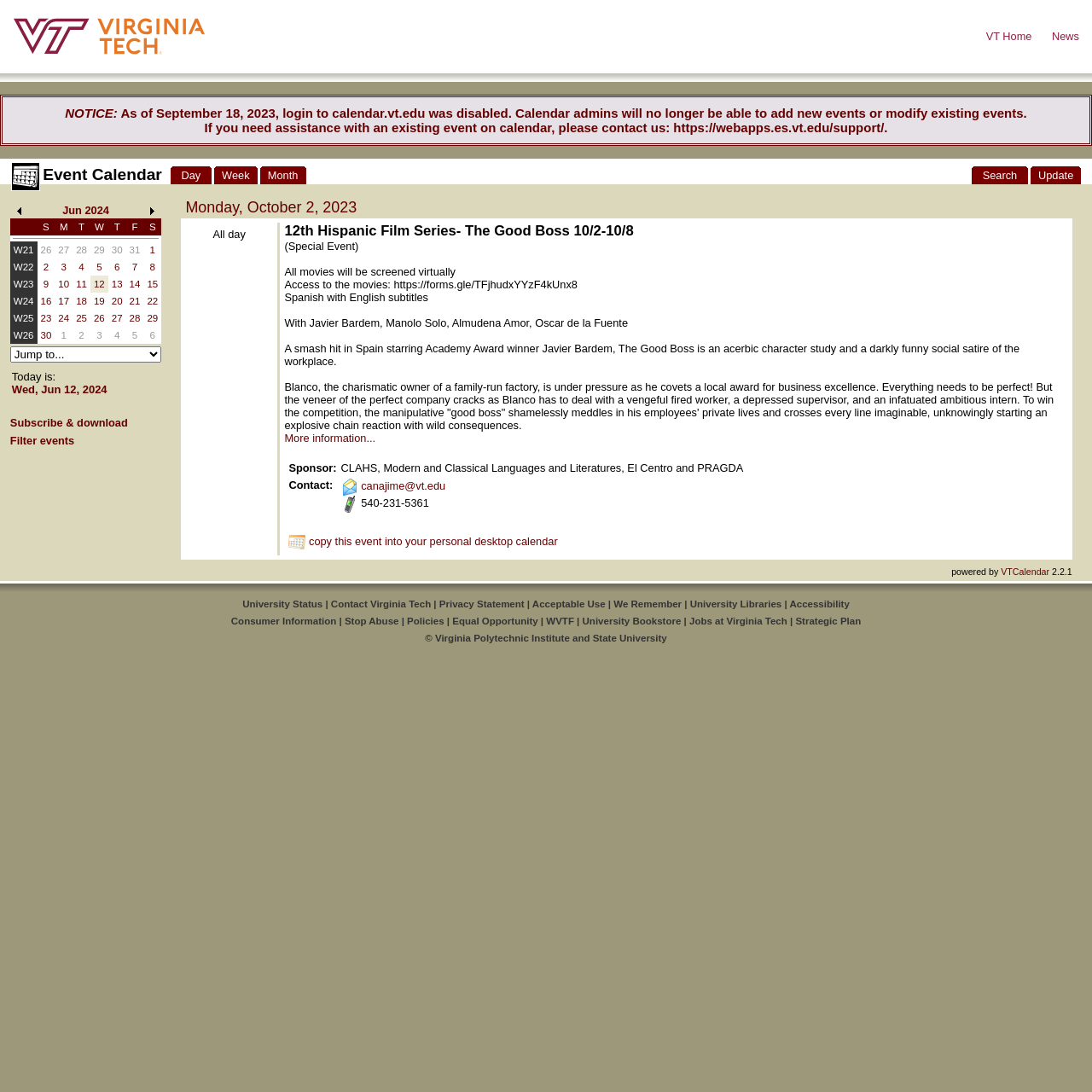Identify the bounding box coordinates of the region that should be clicked to execute the following instruction: "Click the Virginia Tech logo".

[0.012, 0.016, 0.188, 0.051]